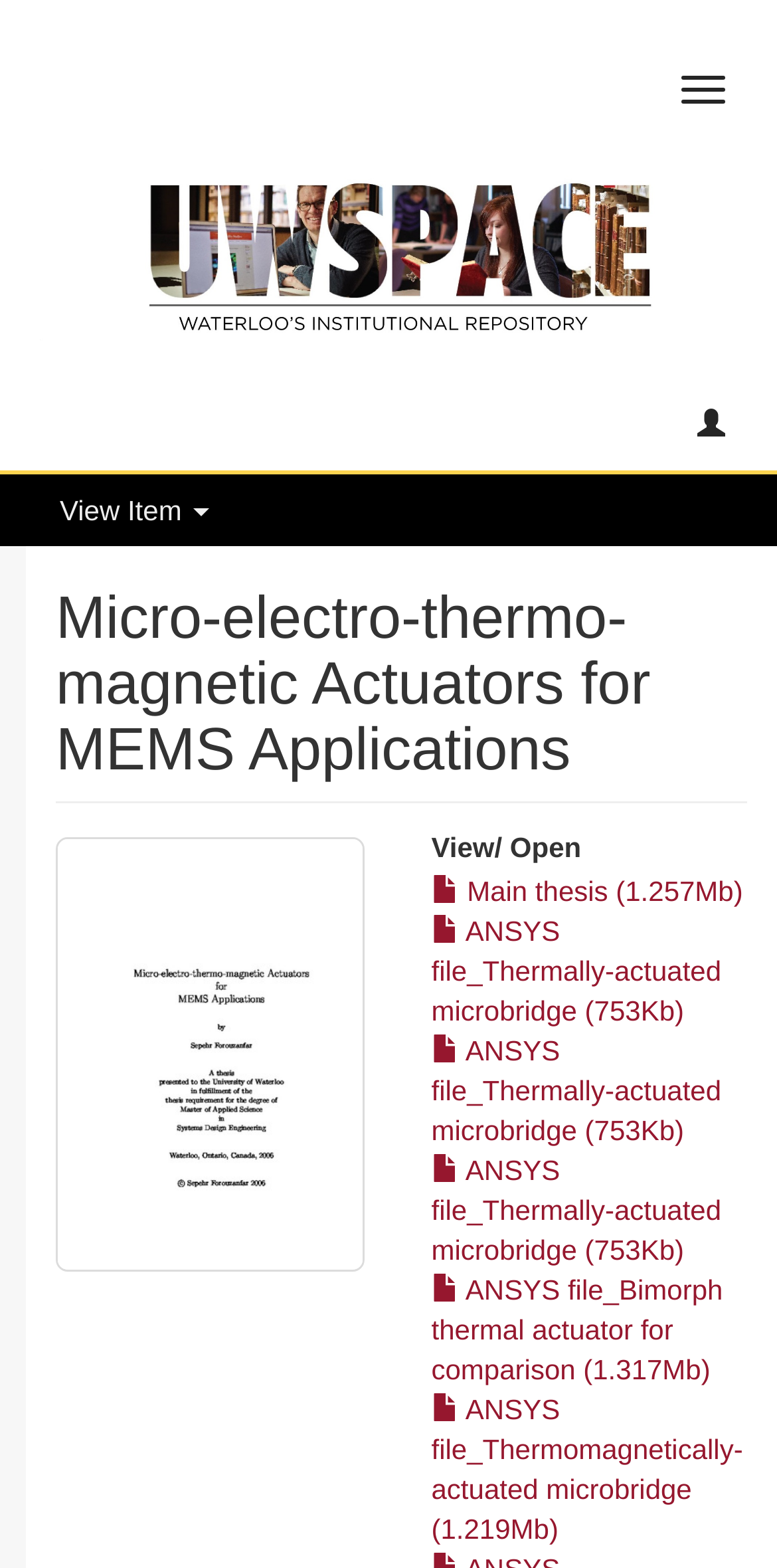Respond to the question below with a single word or phrase: What is the text of the first heading on this webpage?

Micro-electro-thermo-magnetic Actuators for MEMS Applications